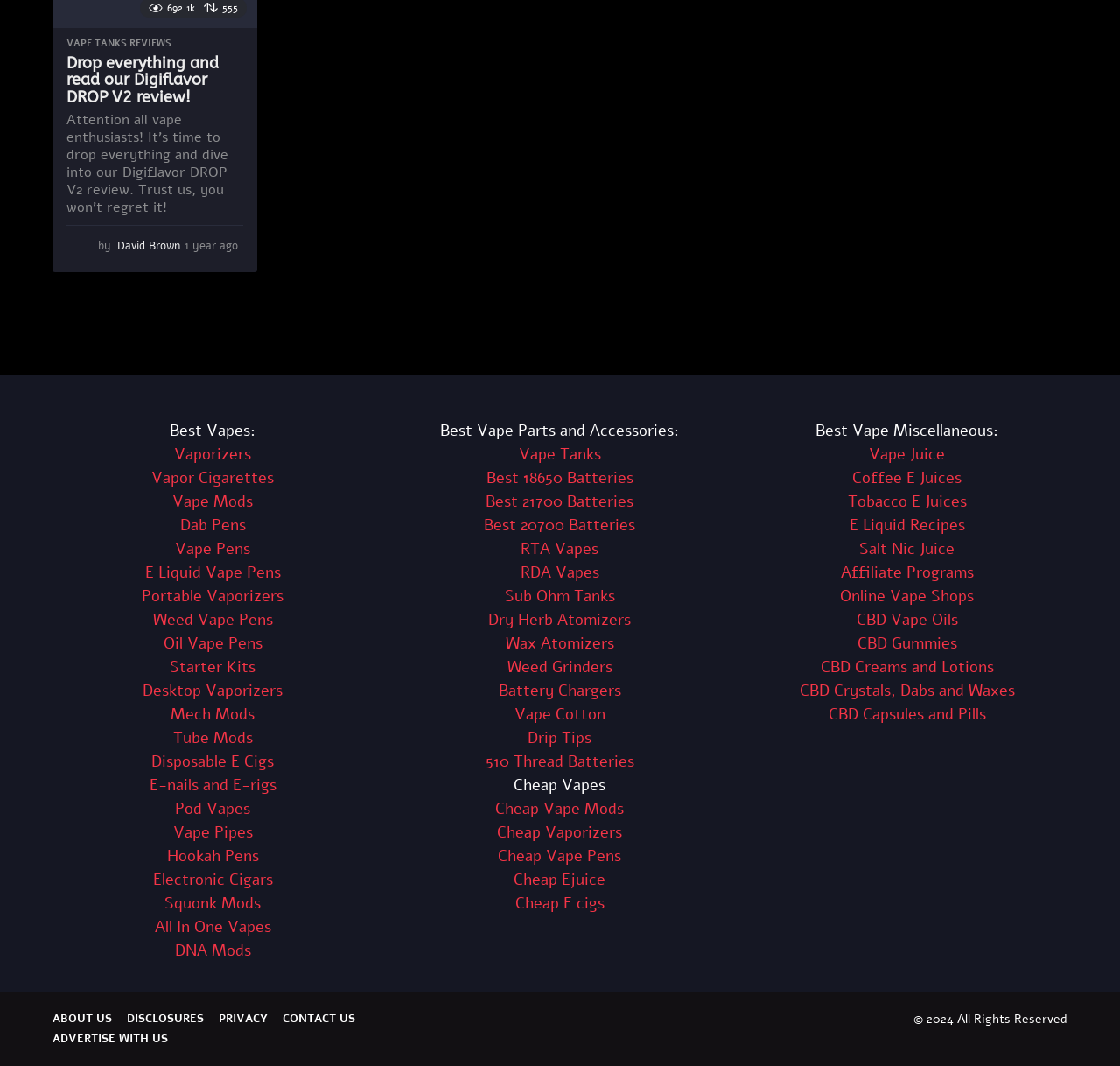Determine the bounding box coordinates of the section to be clicked to follow the instruction: "Visit the Vaporizers page". The coordinates should be given as four float numbers between 0 and 1, formatted as [left, top, right, bottom].

[0.156, 0.416, 0.224, 0.436]